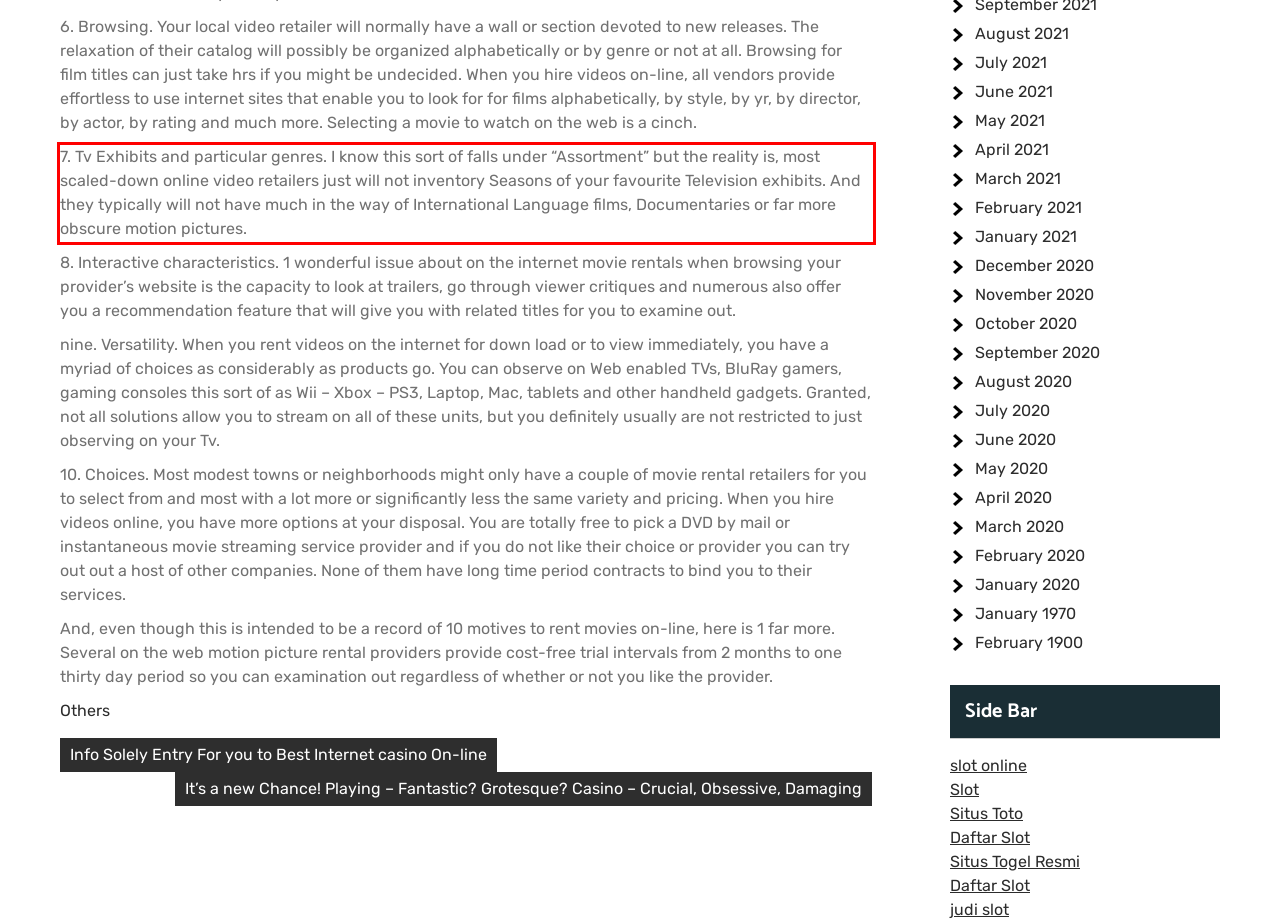Analyze the screenshot of the webpage and extract the text from the UI element that is inside the red bounding box.

7. Tv Exhibits and particular genres. I know this sort of falls under “Assortment” but the reality is, most scaled-down online video retailers just will not inventory Seasons of your favourite Television exhibits. And they typically will not have much in the way of International Language films, Documentaries or far more obscure motion pictures.